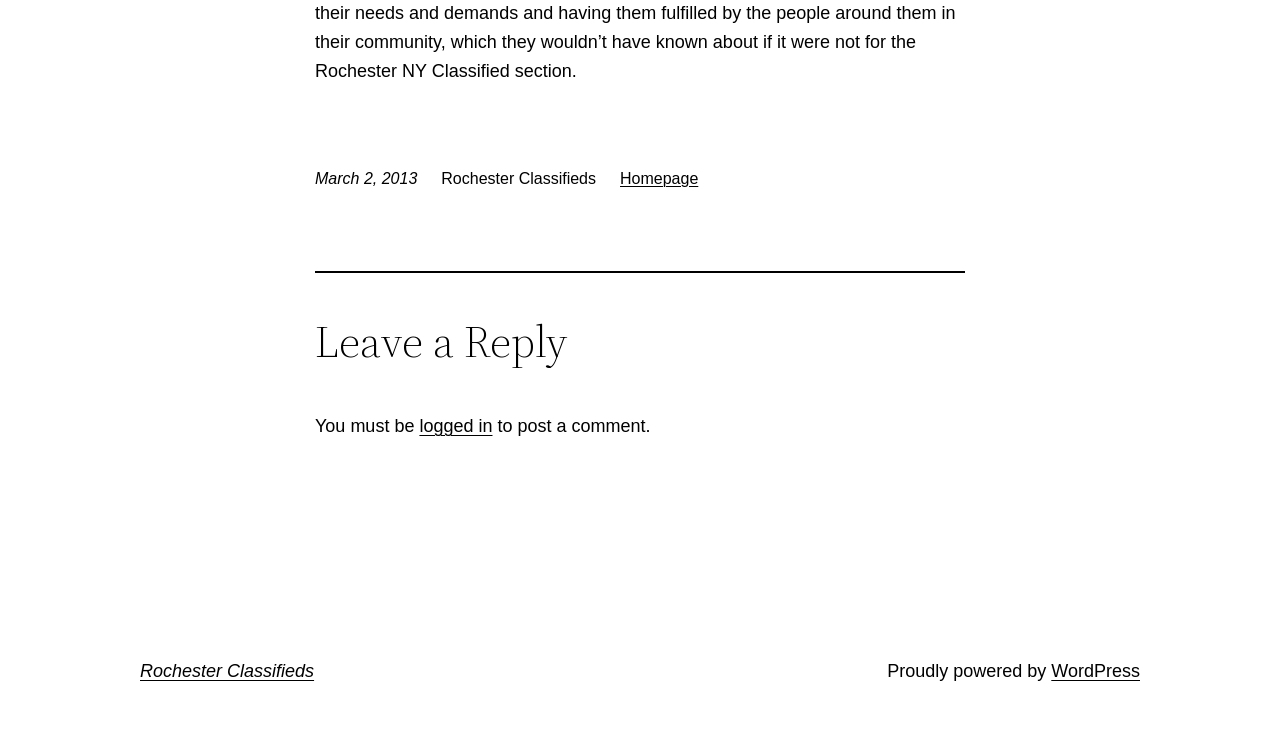Based on the element description: "Homepage", identify the bounding box coordinates for this UI element. The coordinates must be four float numbers between 0 and 1, listed as [left, top, right, bottom].

[0.484, 0.227, 0.546, 0.249]